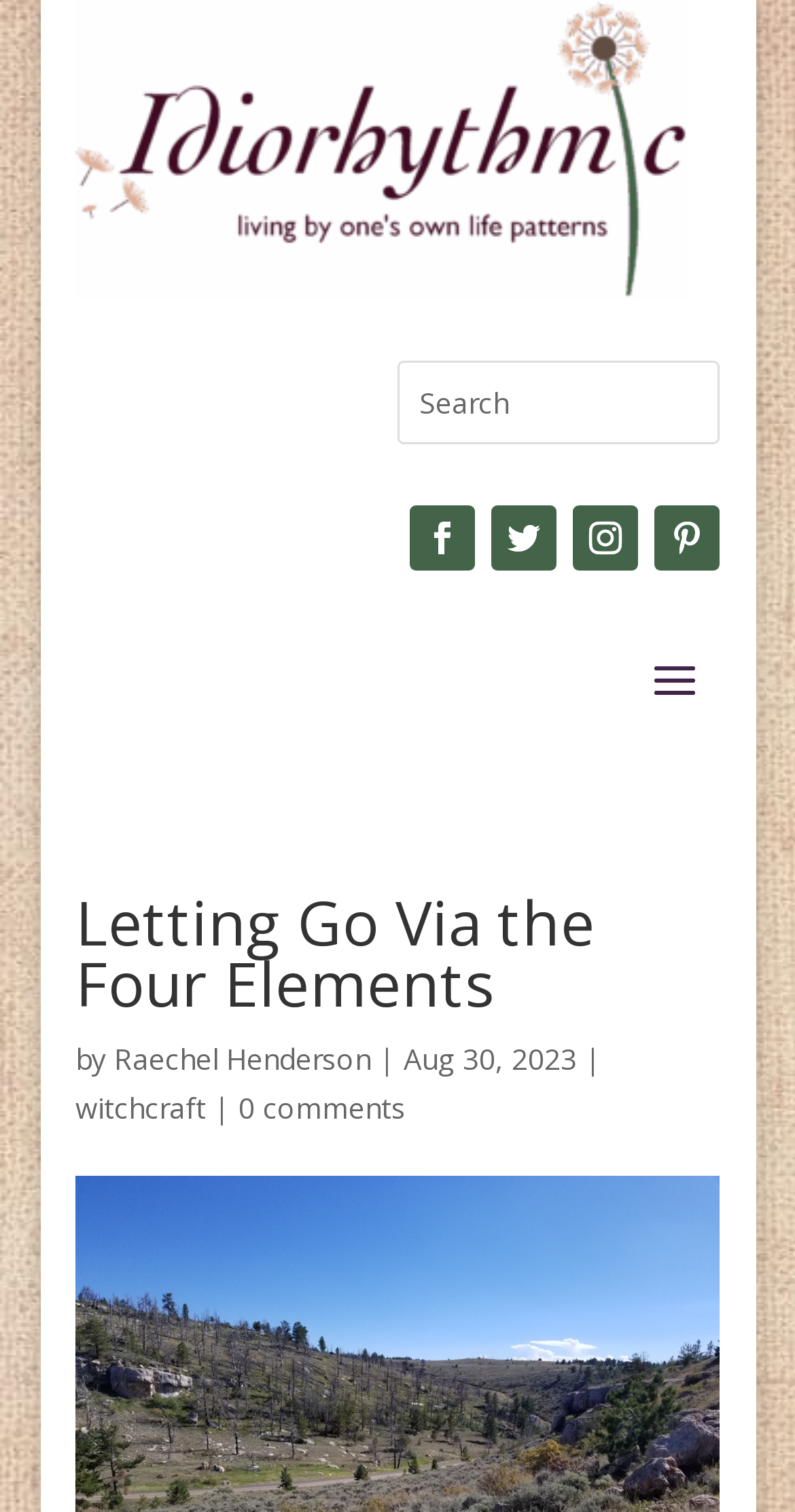Given the element description: "Home Bibliography Etsy Shop", predict the bounding box coordinates of this UI element. The coordinates must be four float numbers between 0 and 1, given as [left, top, right, bottom].

[0.808, 0.429, 0.89, 0.472]